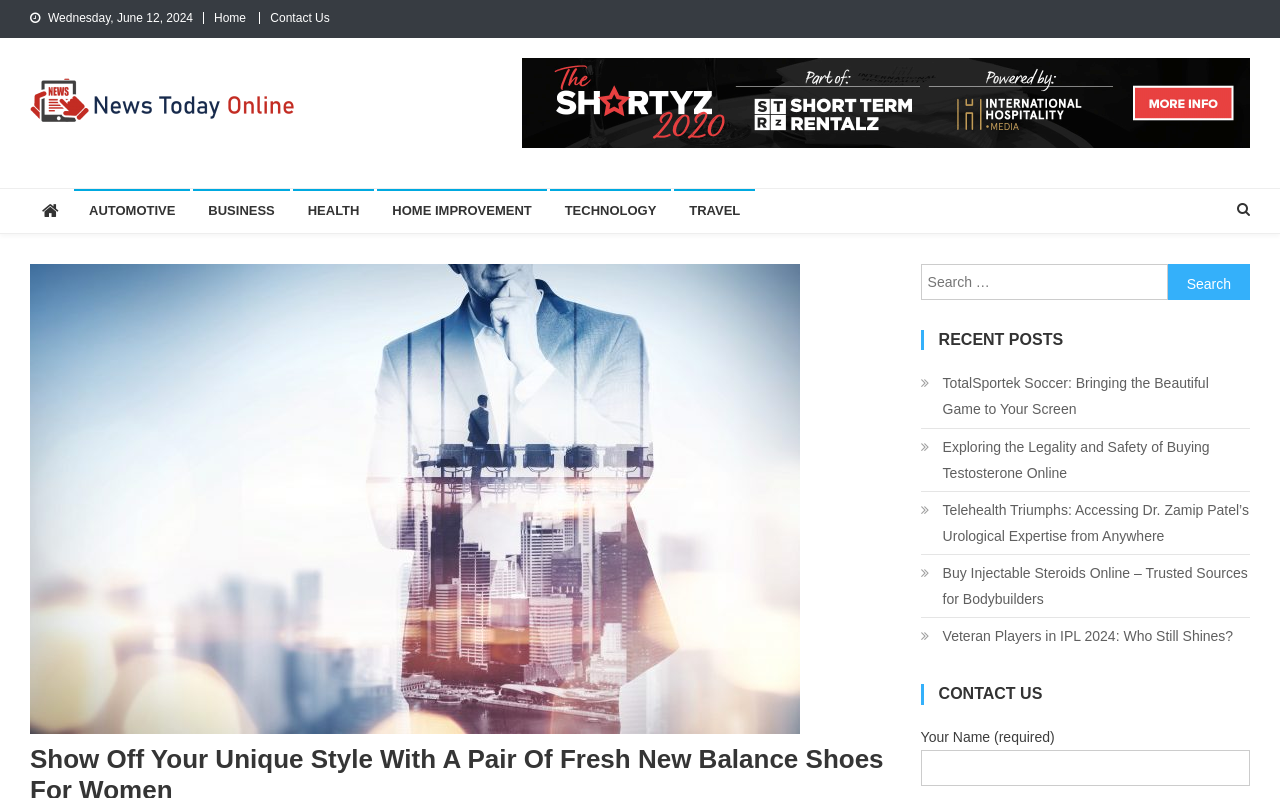Answer the following in one word or a short phrase: 
What type of news categories are available on the webpage?

AUTOMOTIVE, BUSINESS, HEALTH, etc.